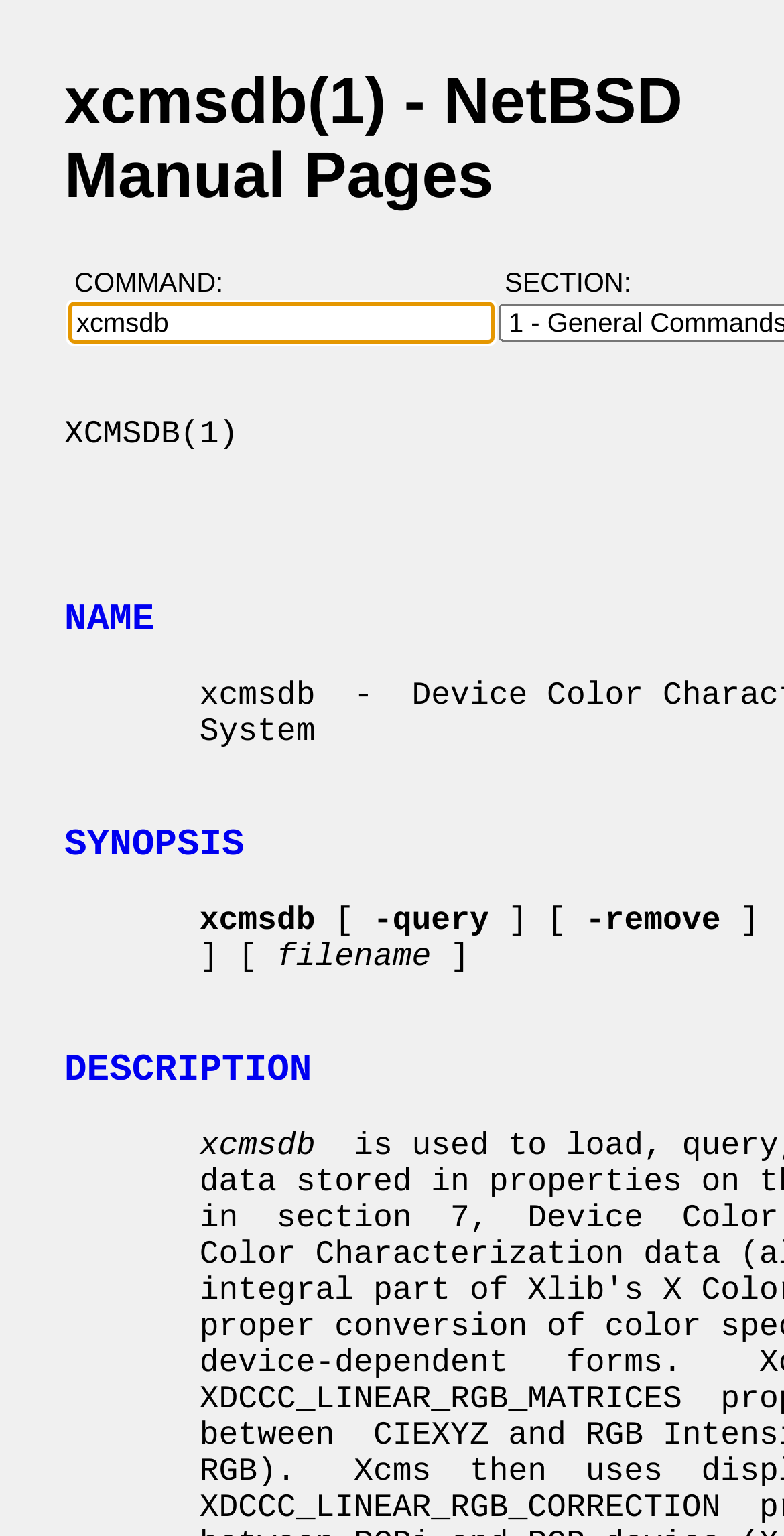How many sections are available on this webpage?
From the image, provide a succinct answer in one word or a short phrase.

3